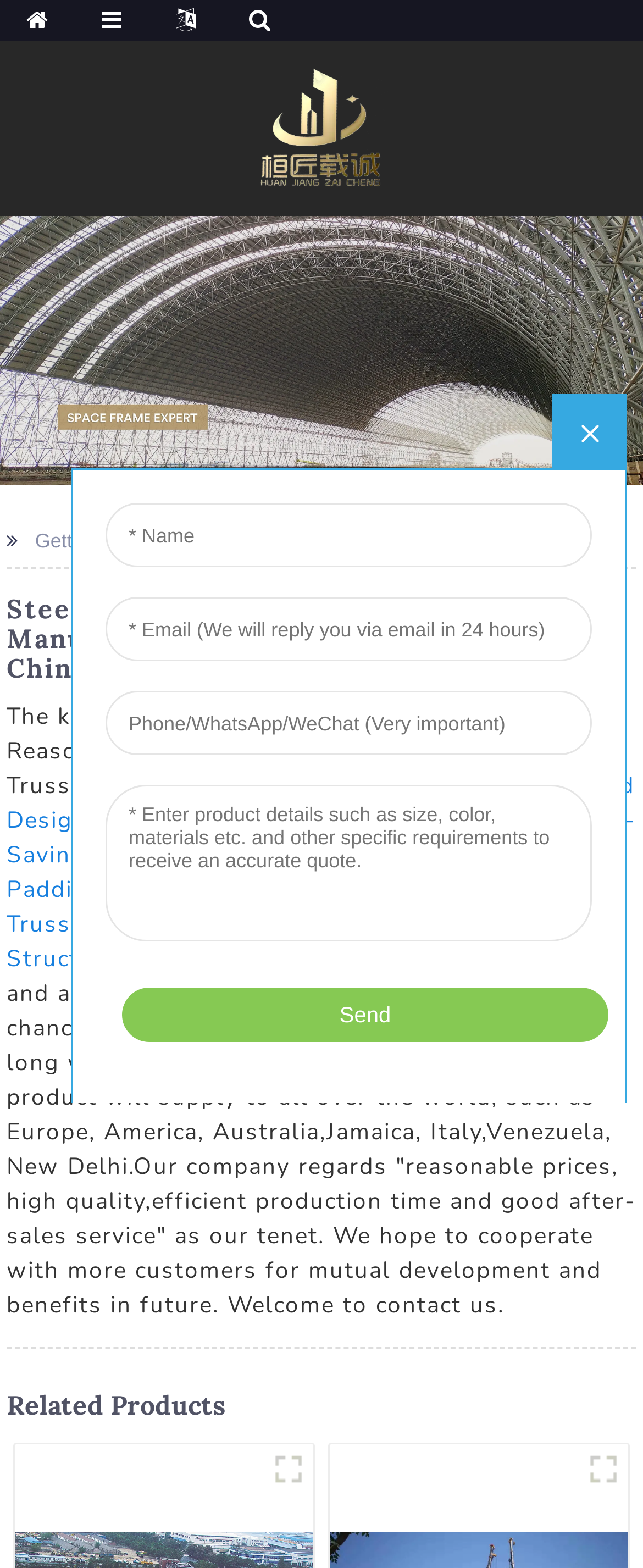Please identify the bounding box coordinates of the element that needs to be clicked to execute the following command: "Explore Manufacture And Design Steel Structure Logistics Warehouse". Provide the bounding box using four float numbers between 0 and 1, formatted as [left, top, right, bottom].

[0.01, 0.491, 0.987, 0.533]